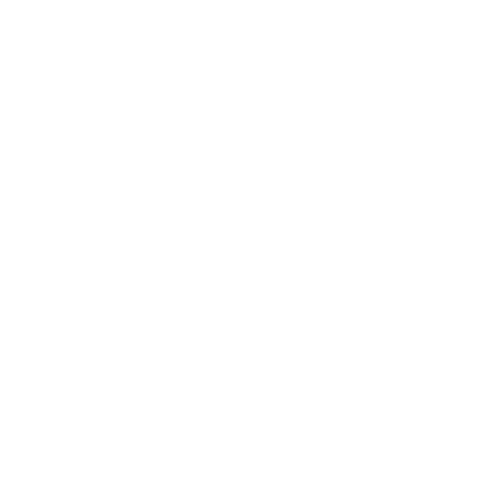Capture every detail in the image and describe it fully.

The image features an icon resembling a magnifying glass, commonly associated with search functions. It is prominently displayed on a webpage dedicated to the Zoom LiveTrak L8 Digital Mixing Console, a versatile mixing console designed for musicians, podcasters, and content creators. This console is highlighted for its compact size and extensive features, making it suitable for both live performances and studio recordings. Users can utilize the search functionality represented by the icon to find various products or information related to their audio needs, enhancing the overall shopping experience on the website.